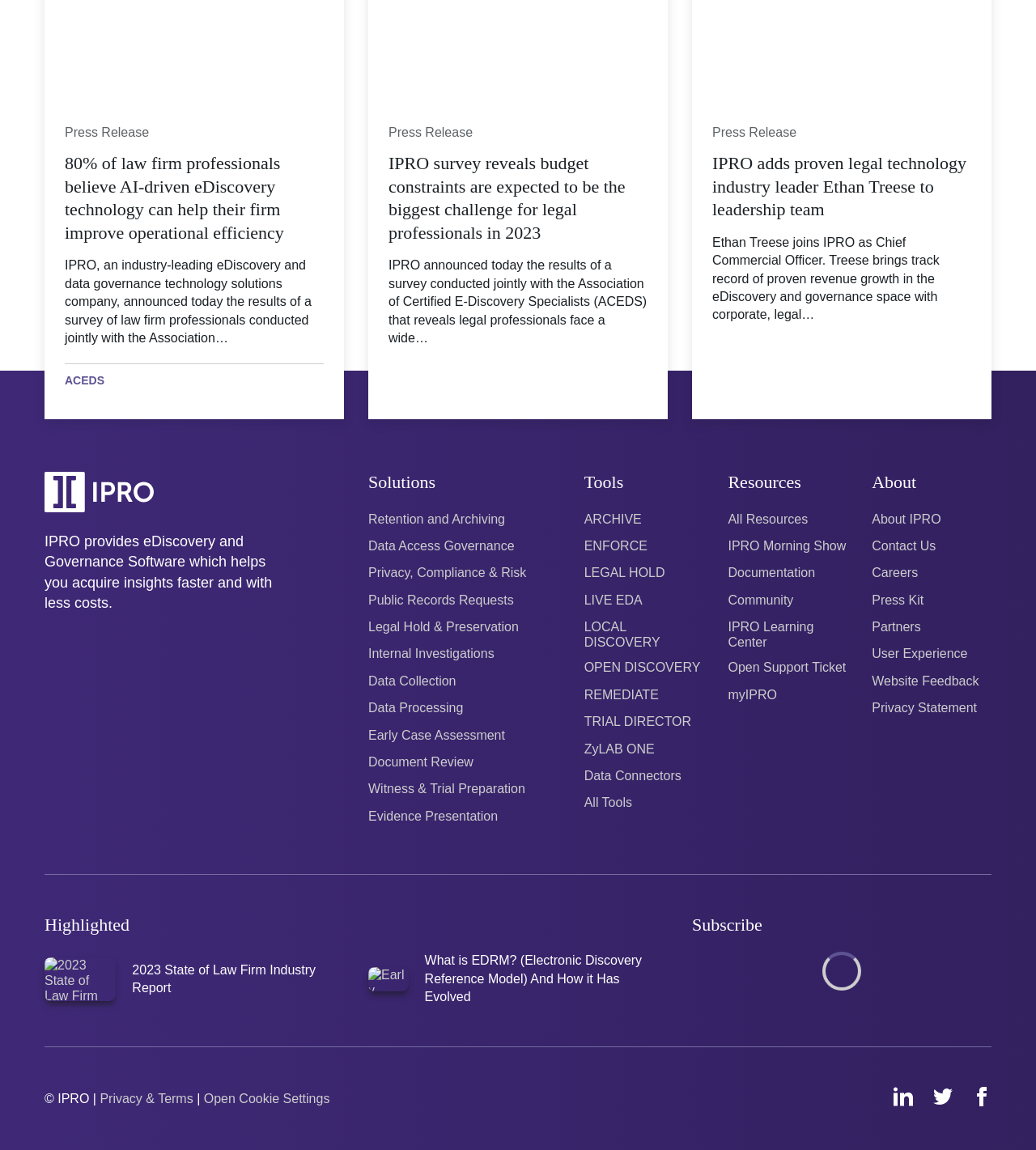Identify the bounding box coordinates of the region I need to click to complete this instruction: "Explore the 'Solutions' section".

[0.355, 0.411, 0.54, 0.429]